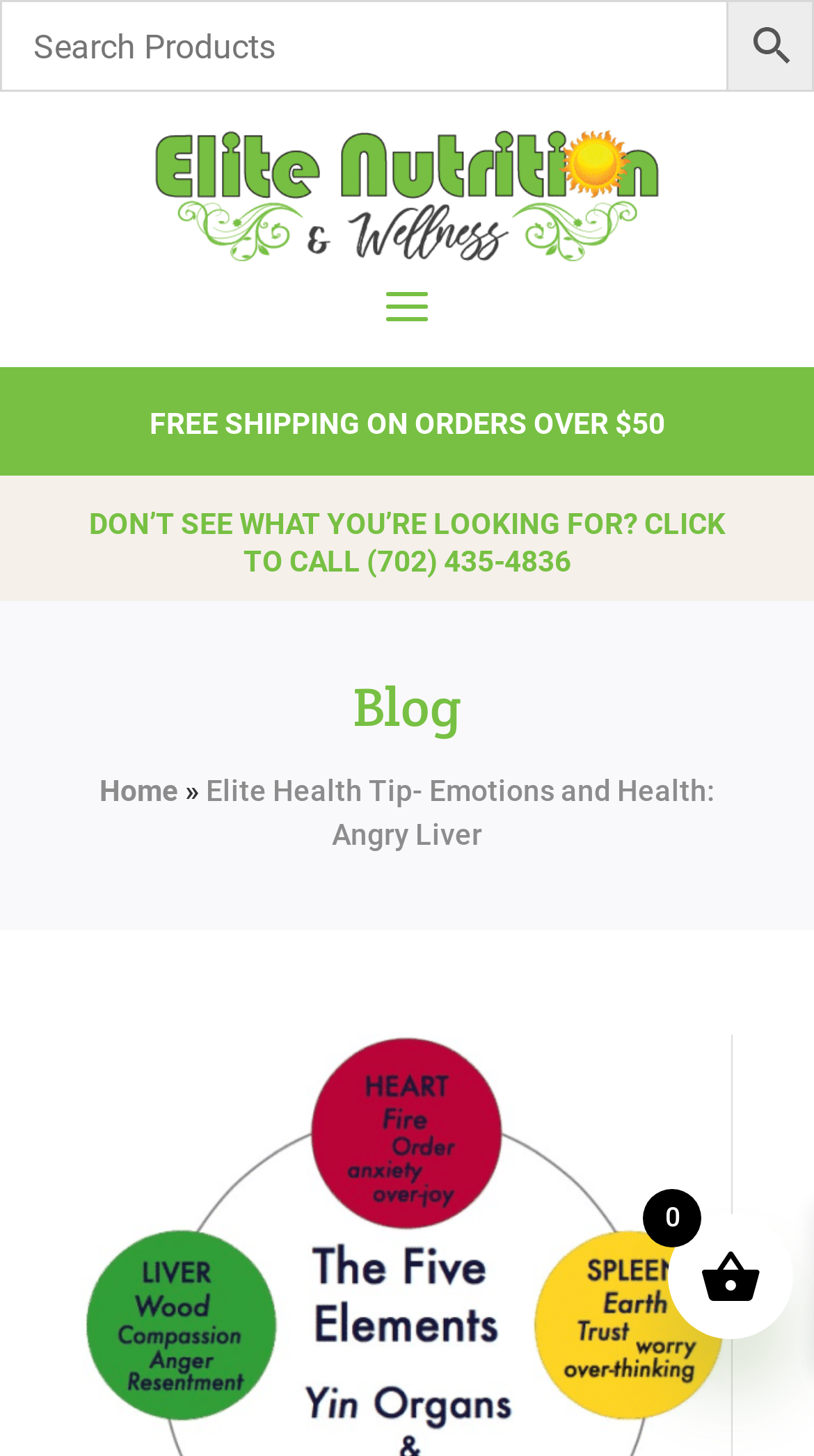Produce a meticulous description of the webpage.

The webpage appears to be a blog or article page focused on health tips, specifically discussing the relationship between emotions and health, with a focus on the liver and anger. 

At the top of the page, there is a search bar that spans almost the entire width of the page, allowing users to search for products. Below the search bar, there is a logo for Elite Nutrition, which is also a clickable link. 

To the right of the logo, there are two lines of text. The first line announces that there is free shipping on orders over $50, and the second line invites users to call if they cannot find what they are looking for, with a clickable phone number provided. 

Further down the page, there is a heading that reads "Blog", indicating that the user is currently in the blog section of the website. Below the "Blog" heading, there is a navigation menu with a link to the "Home" page, followed by a right-facing arrow symbol. 

The main content of the page is an article titled "Elite Health Tip- Emotions and Health: Angry Liver", which takes up most of the page's width.